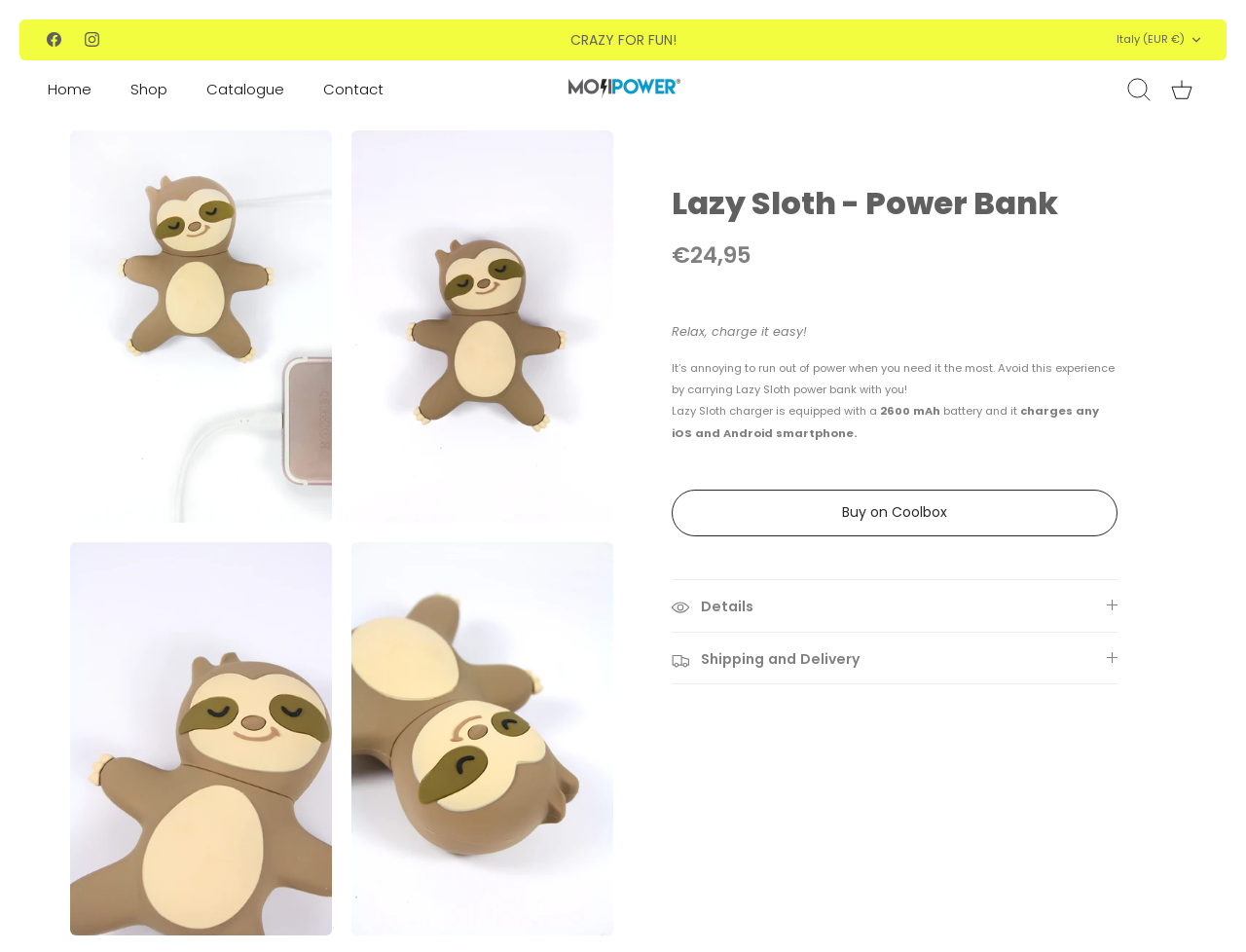Generate a comprehensive description of the webpage content.

The webpage is about Lazy Sloth power bank, a product that helps users avoid running out of power when they need it the most. At the top left corner, there are social media links to Facebook and Instagram, with the Instagram link accompanied by an image. Next to these links, there is a bold text "CRAZY FOR FUN!".

On the top right corner, there is a currency selection dropdown menu with the default option being "Italy (EUR €)". Below this, there is a primary navigation menu with links to "Home", "Shop", "Catalogue", and "Contact". 

In the middle of the page, there is a prominent section dedicated to the Lazy Sloth power bank. It features four identical images of the product, arranged in a 2x2 grid. Each image is accompanied by a link to the product. Below the images, there is a heading that reads "Lazy Sloth - Power Bank", followed by the product's price, "€24,95".

The product description is divided into three paragraphs. The first paragraph reads "Relax, charge it easy! It’s annoying to run out of power when you need it the most. Avoid this experience by carrying Lazy Sloth power bank with you!". The second paragraph describes the product's features, including its 2600 mAh battery and compatibility with iOS and Android smartphones. The third paragraph is not explicitly stated, but it seems to be related to shipping and delivery.

There is a "Buy on Coolbox" link below the product description, and two "Details" sections that can be expanded to reveal more information about the product.